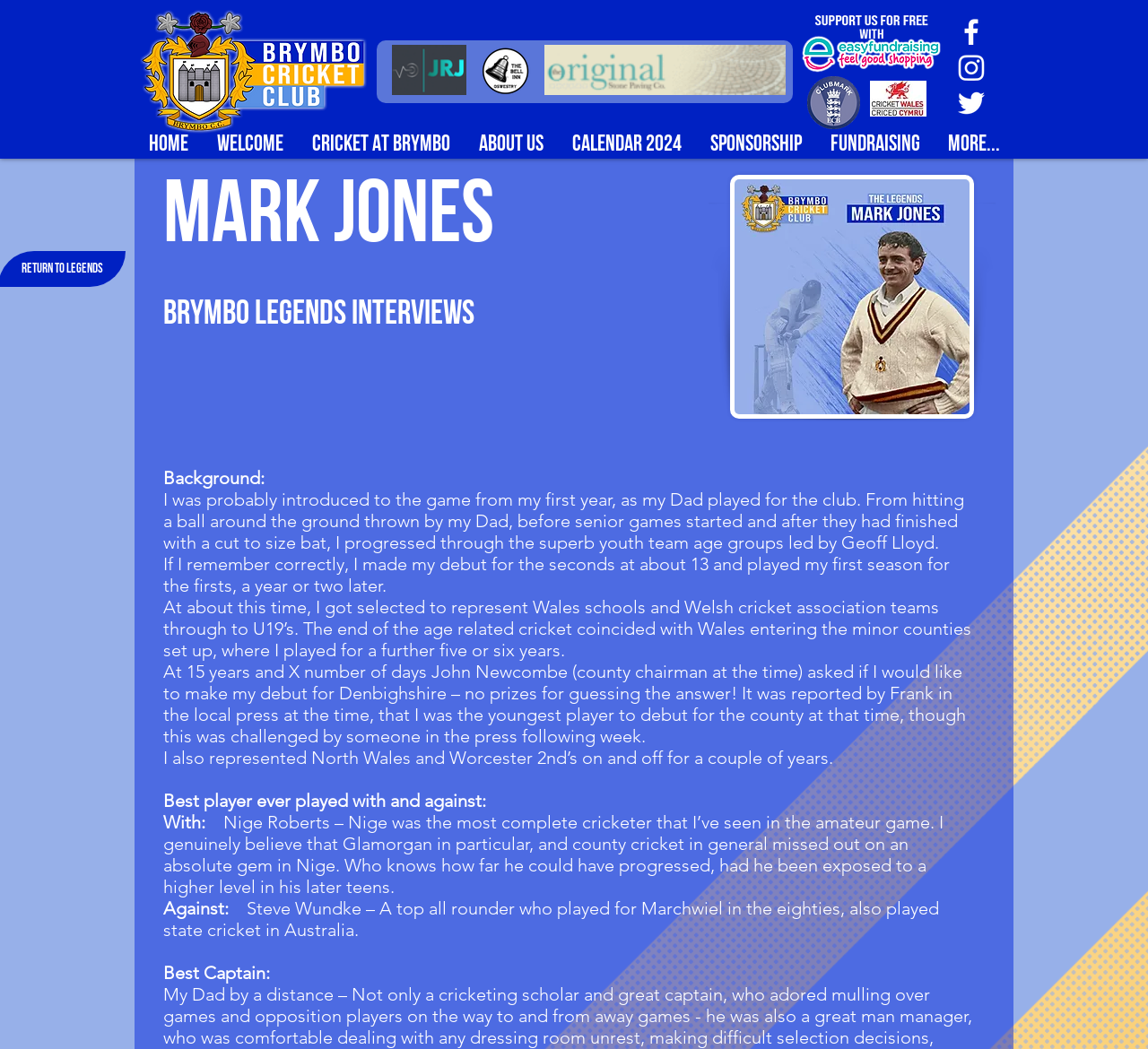Please give a short response to the question using one word or a phrase:
How many social media links are there?

3